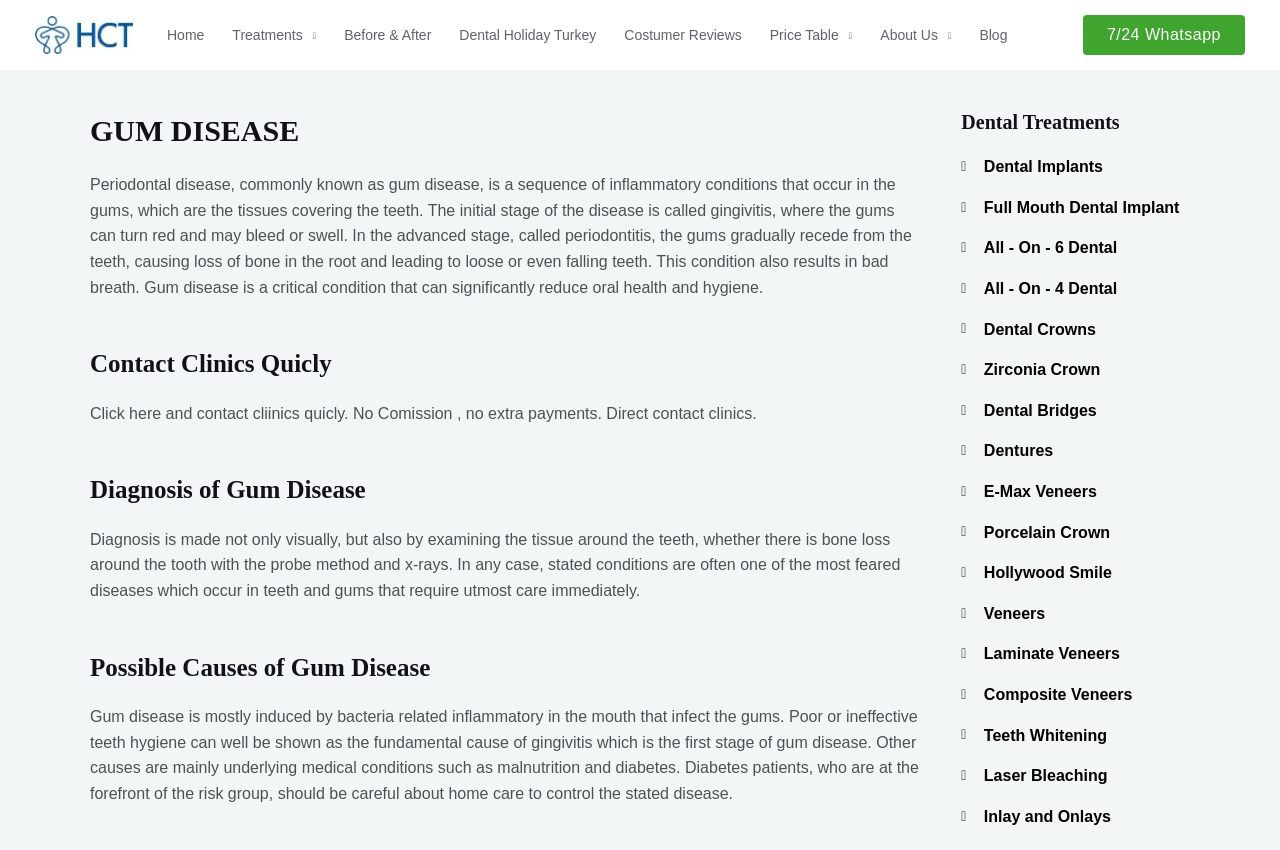Provide a brief response to the question using a single word or phrase: 
What is the main topic of this webpage?

Gum disease treatment